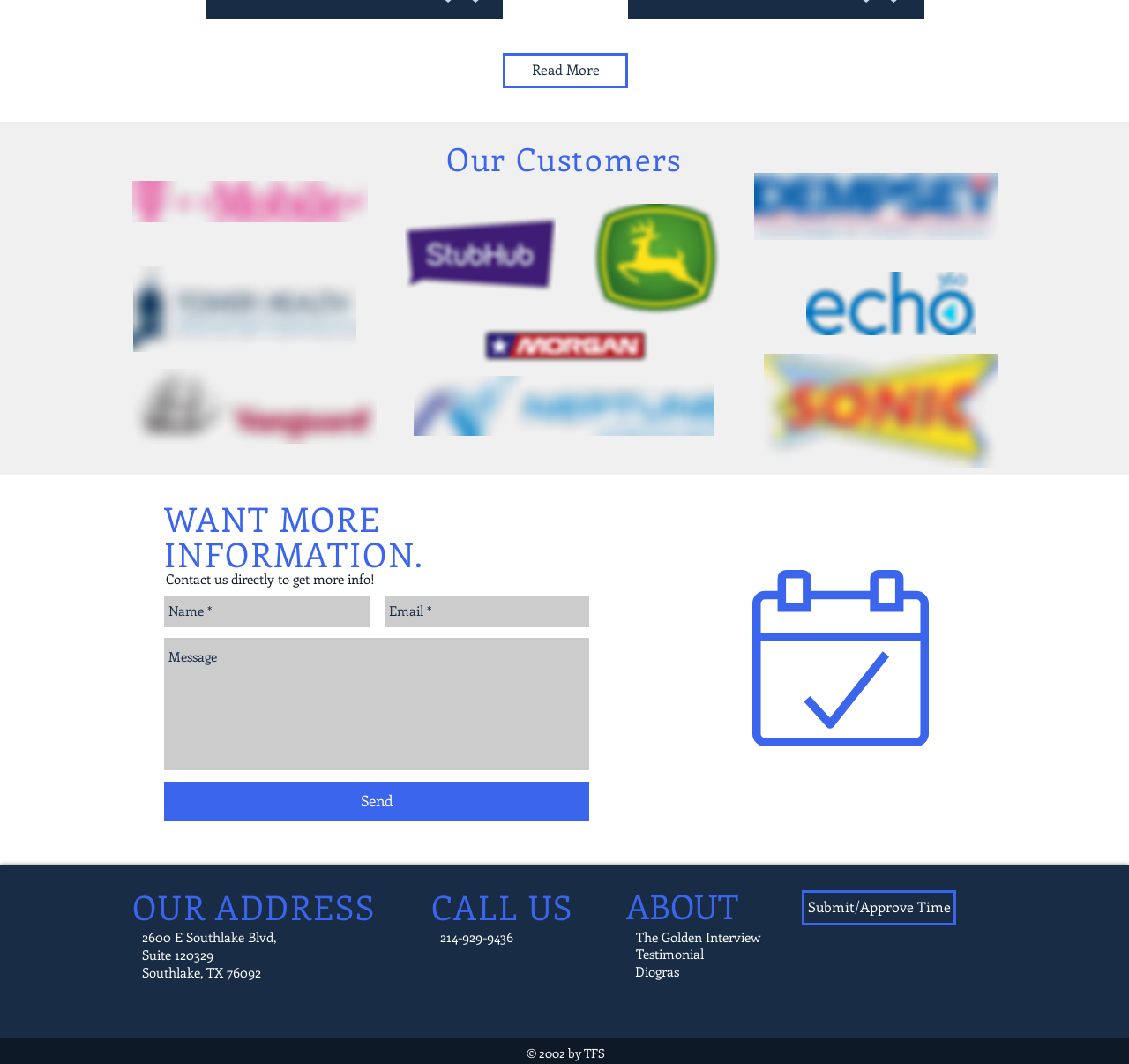Please specify the bounding box coordinates of the clickable section necessary to execute the following command: "Click the 'Read More' link".

[0.445, 0.049, 0.556, 0.083]